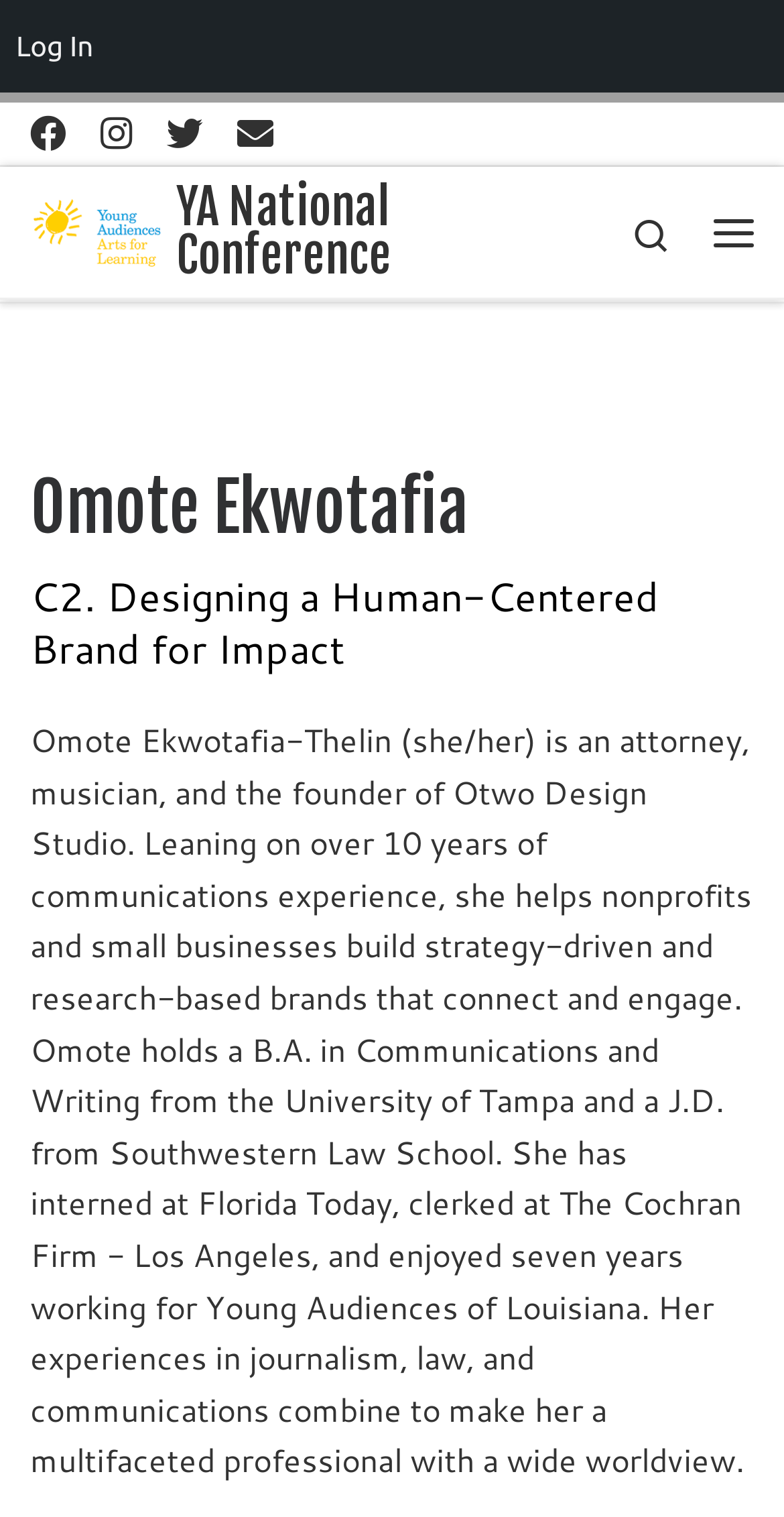Using the element description provided, determine the bounding box coordinates in the format (top-left x, top-left y, bottom-right x, bottom-right y). Ensure that all values are floating point numbers between 0 and 1. Element description: parent_node: Floating Button

None